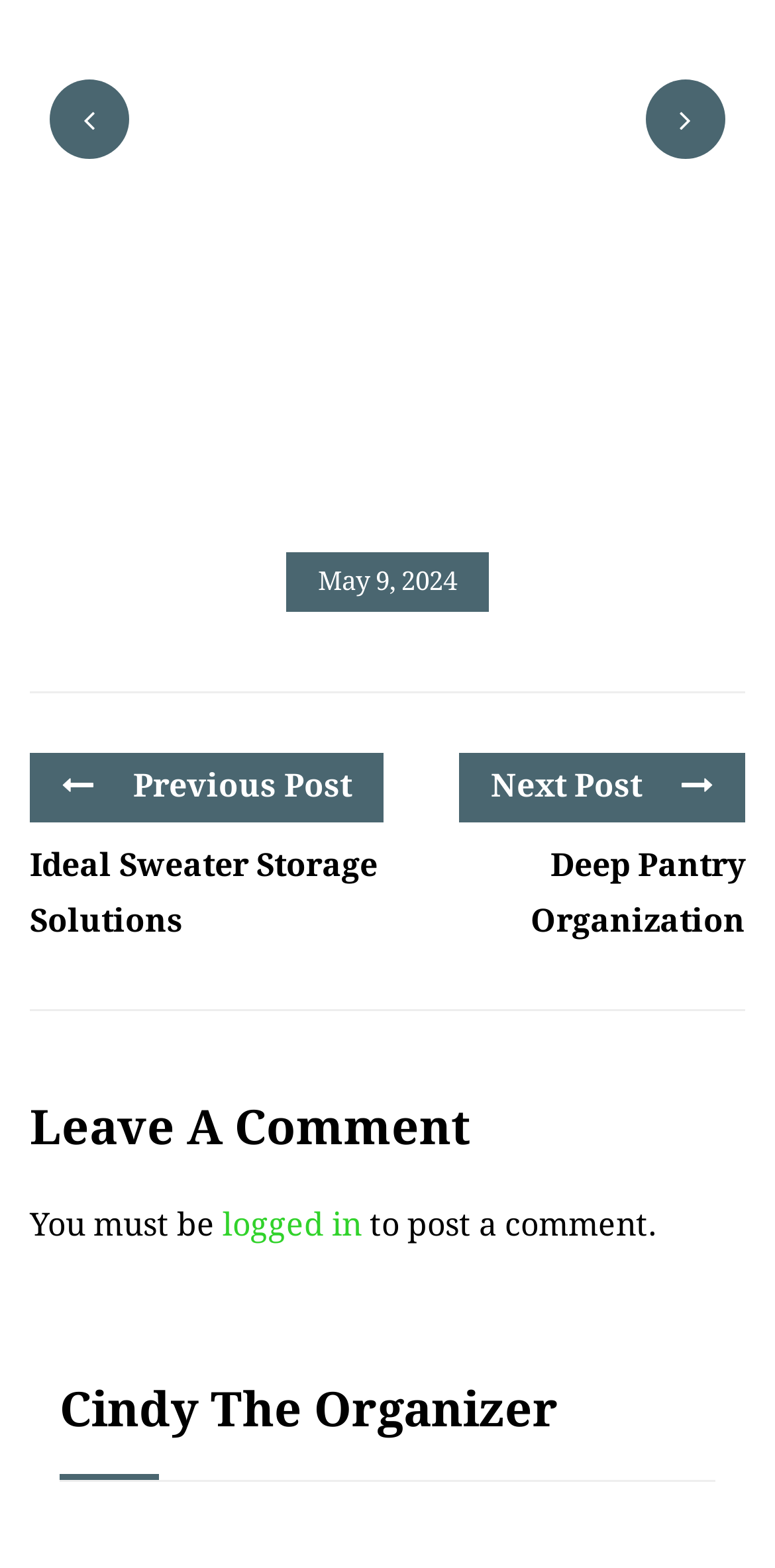Based on what you see in the screenshot, provide a thorough answer to this question: What is the author of the current article?

The author of the current article is 'Cindy The Organizer', which can be found in the heading element with the text 'Cindy The Organizer' and bounding box coordinates [0.077, 0.875, 0.923, 0.946].